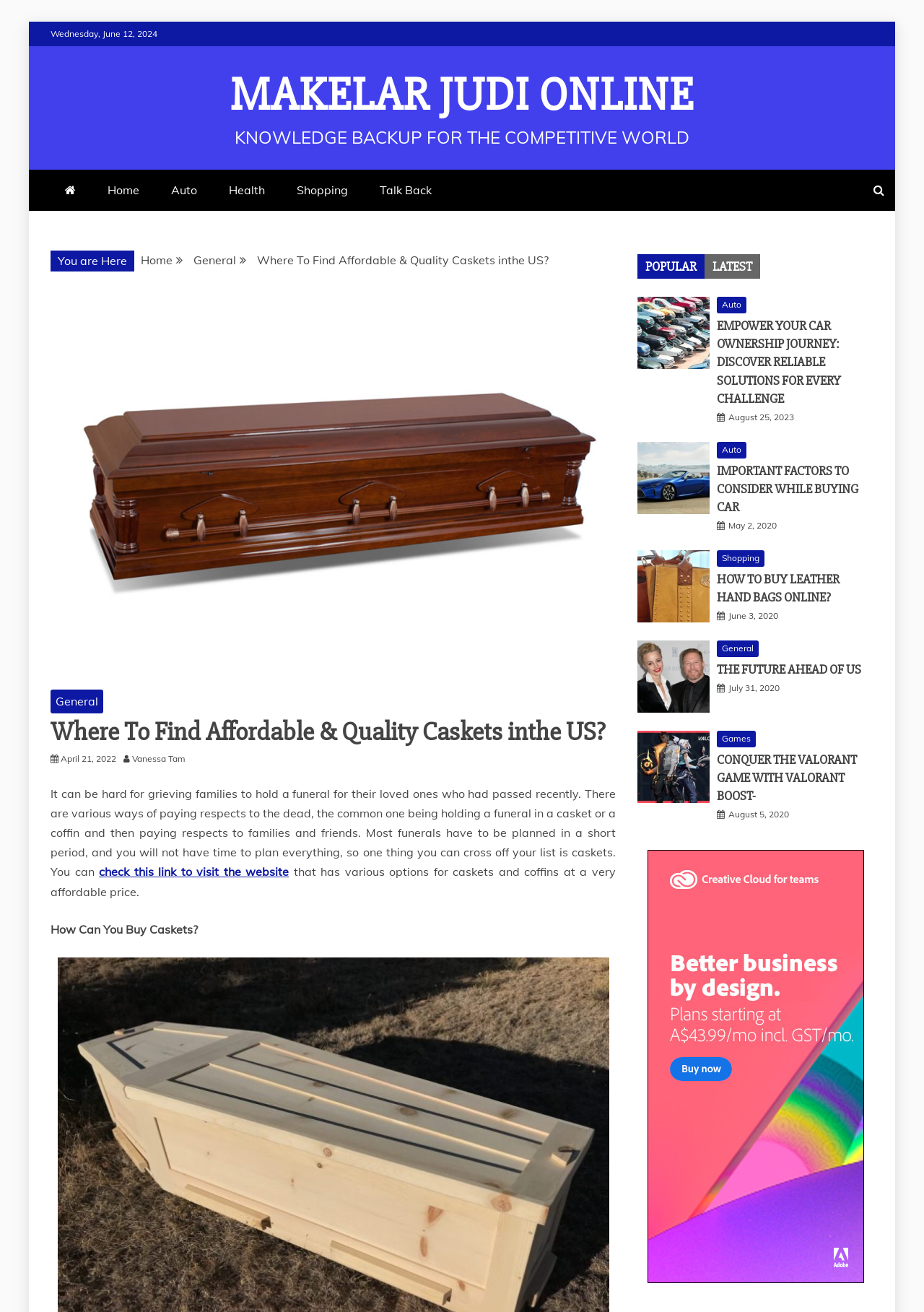How many tabs are there in the tablist?
Refer to the screenshot and answer in one word or phrase.

2